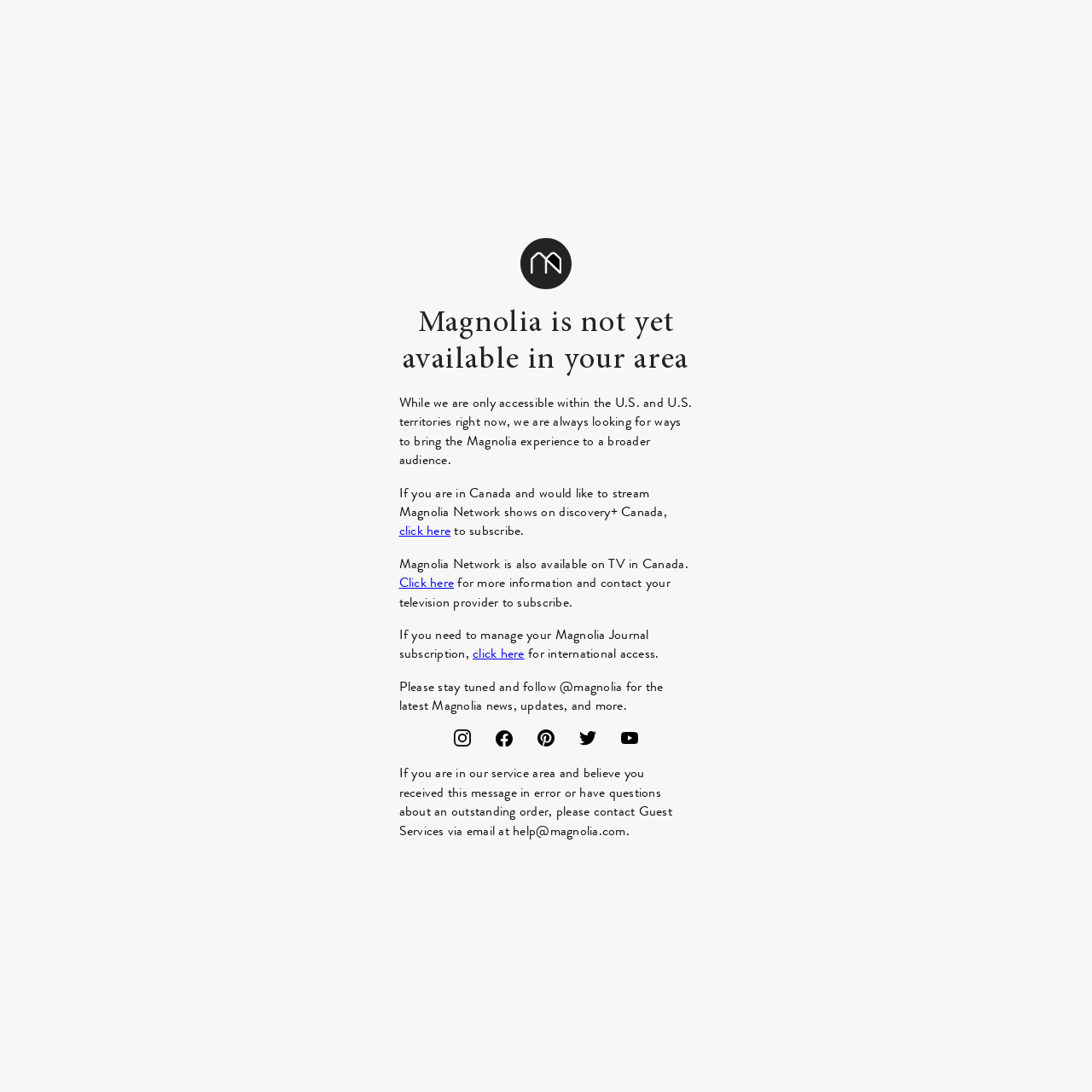Identify the bounding box coordinates of the HTML element based on this description: "click here".

[0.433, 0.589, 0.48, 0.607]